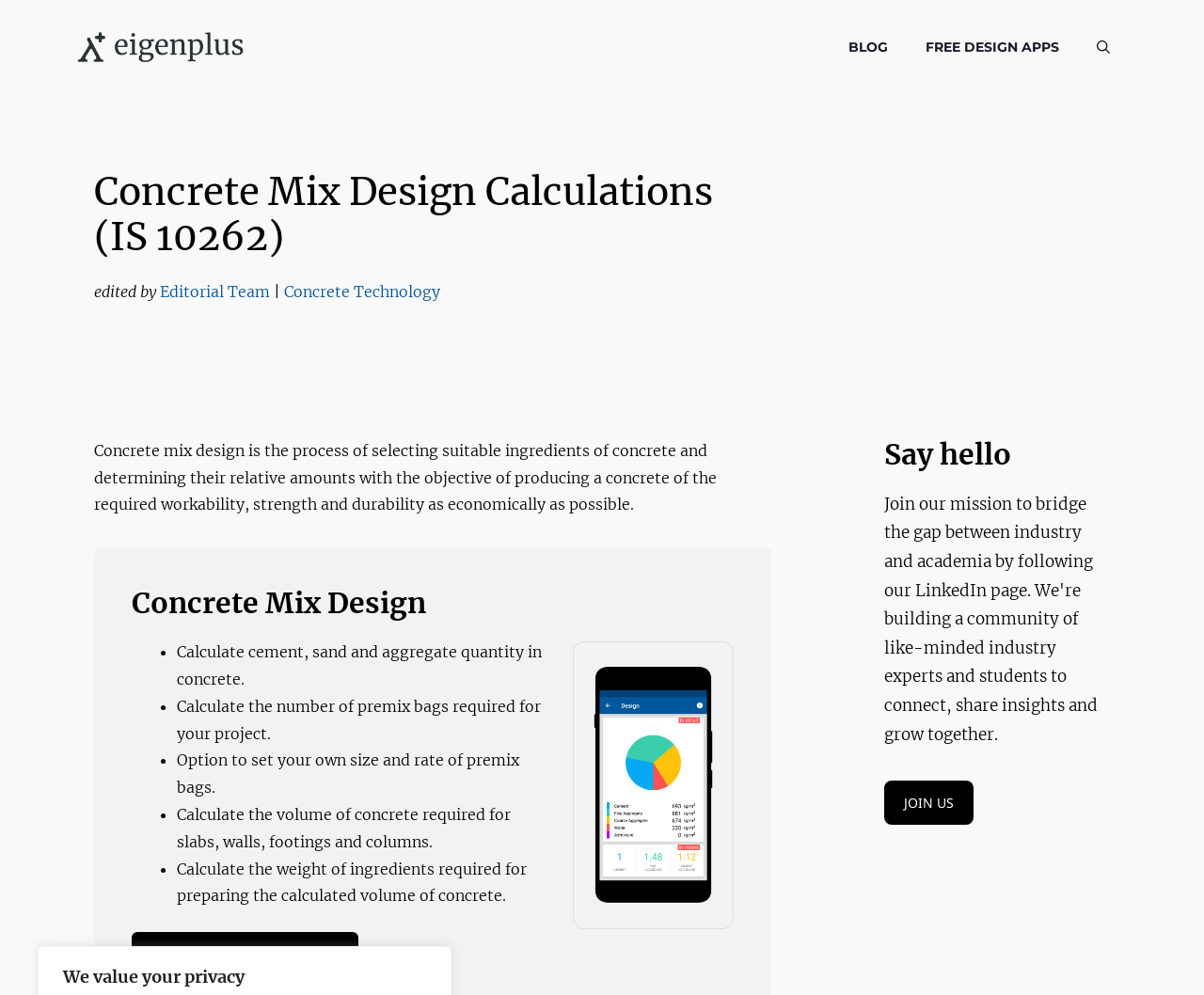Generate the title text from the webpage.

Concrete Mix Design Calculations (IS 10262)